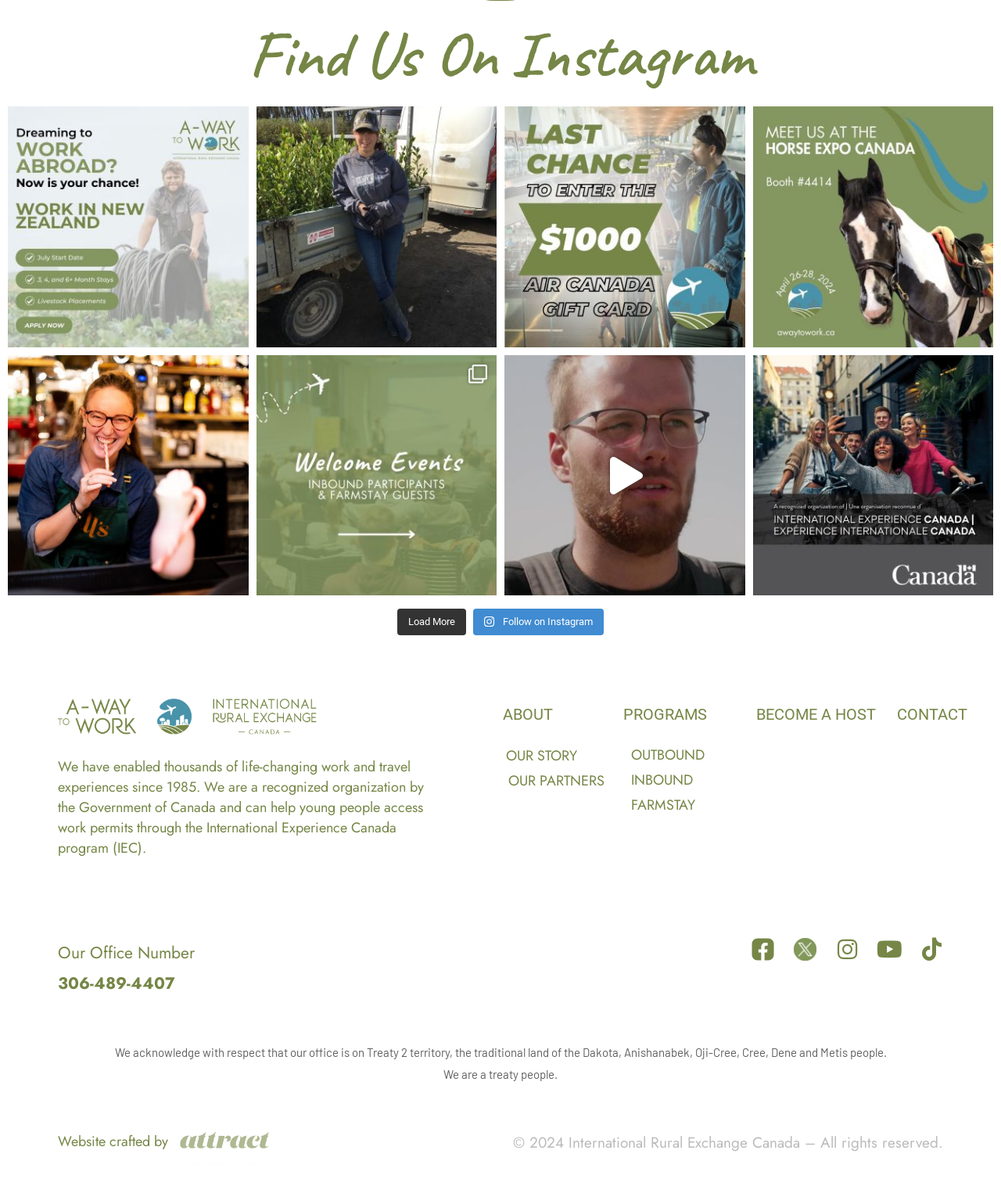Pinpoint the bounding box coordinates of the clickable element to carry out the following instruction: "Follow on Instagram."

[0.473, 0.506, 0.603, 0.528]